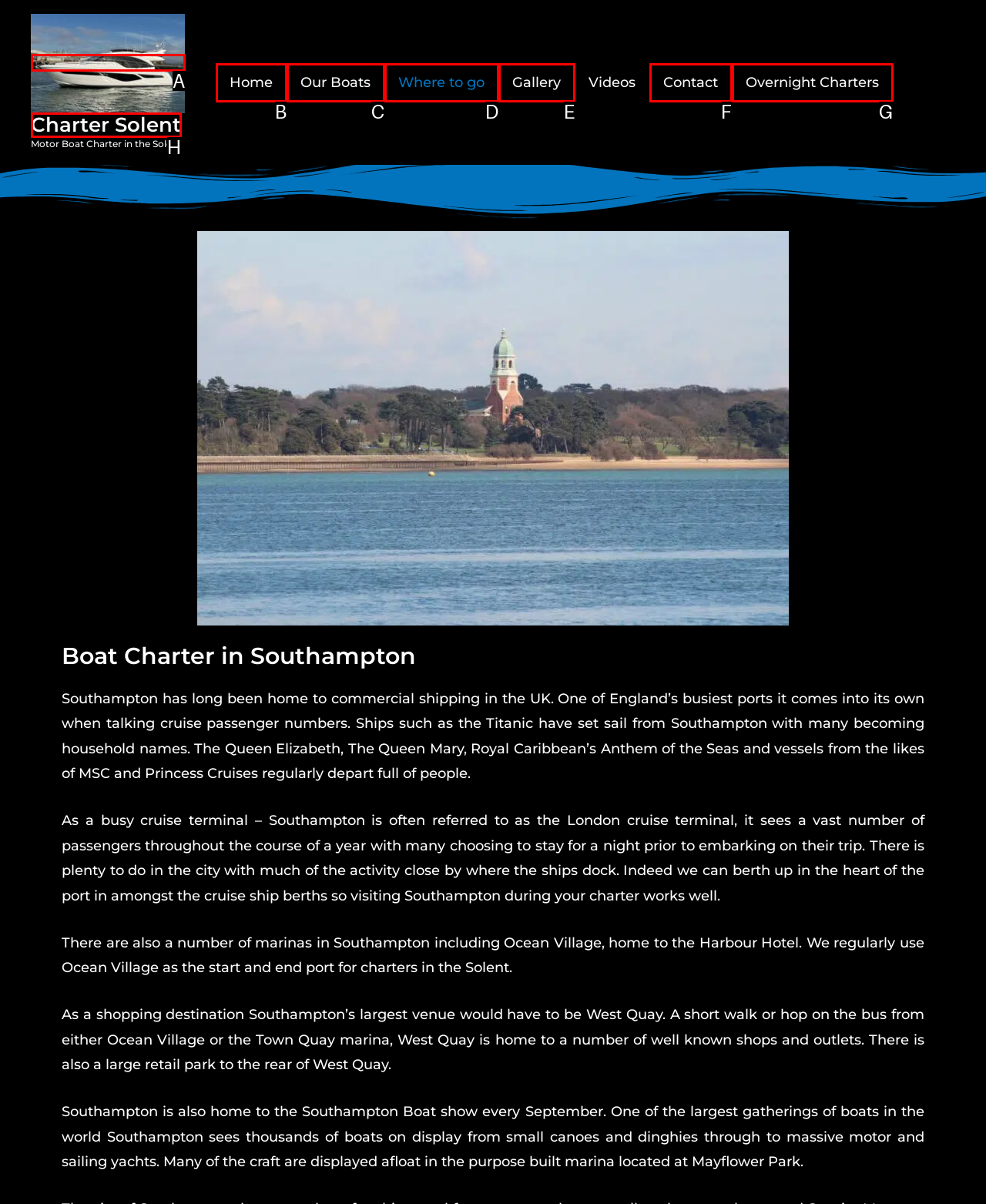Find the HTML element that matches the description: camping gas bottles
Respond with the corresponding letter from the choices provided.

None